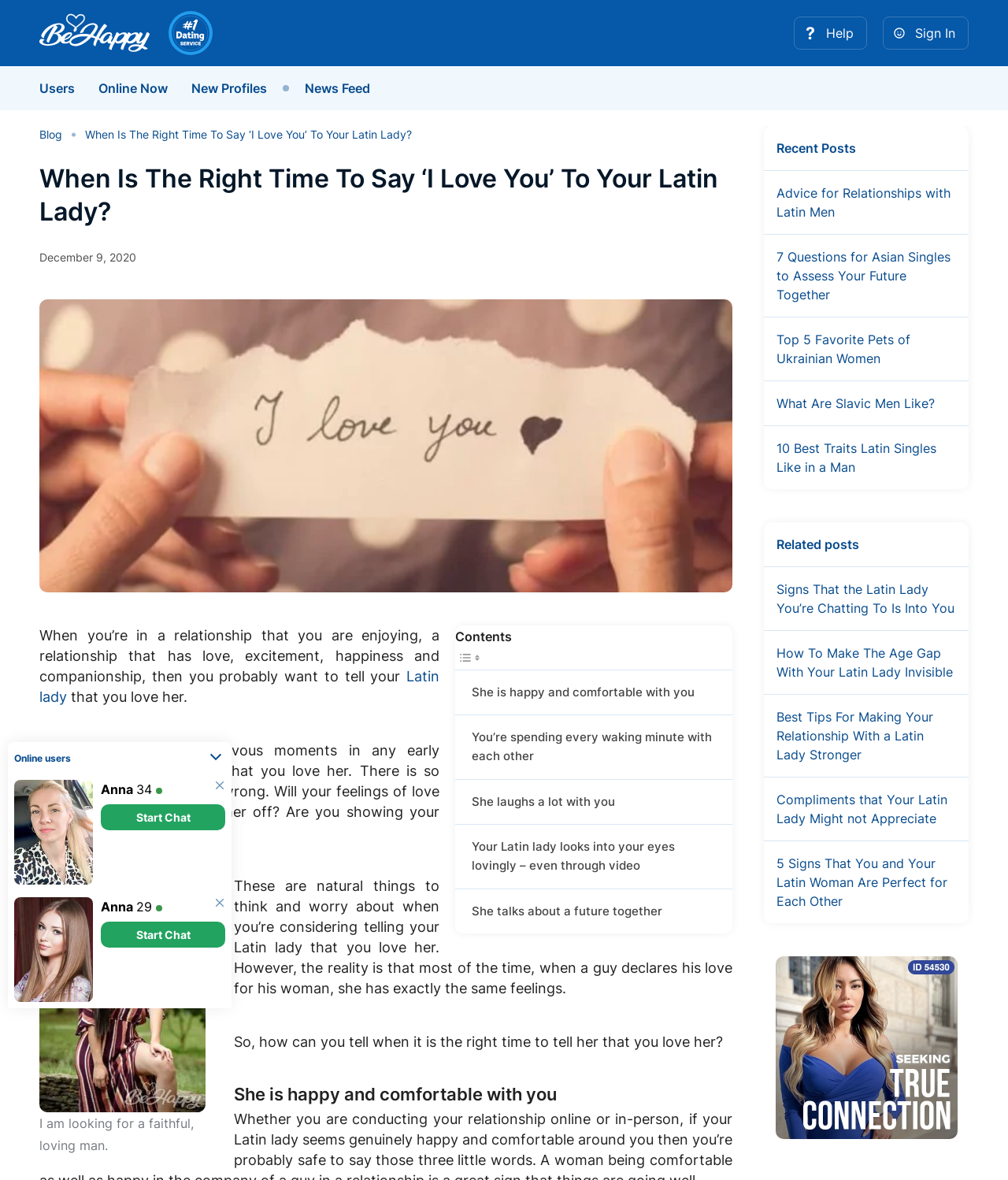Please identify the bounding box coordinates of the clickable area that will allow you to execute the instruction: "Click on the 'Sign In' link".

[0.876, 0.014, 0.961, 0.042]